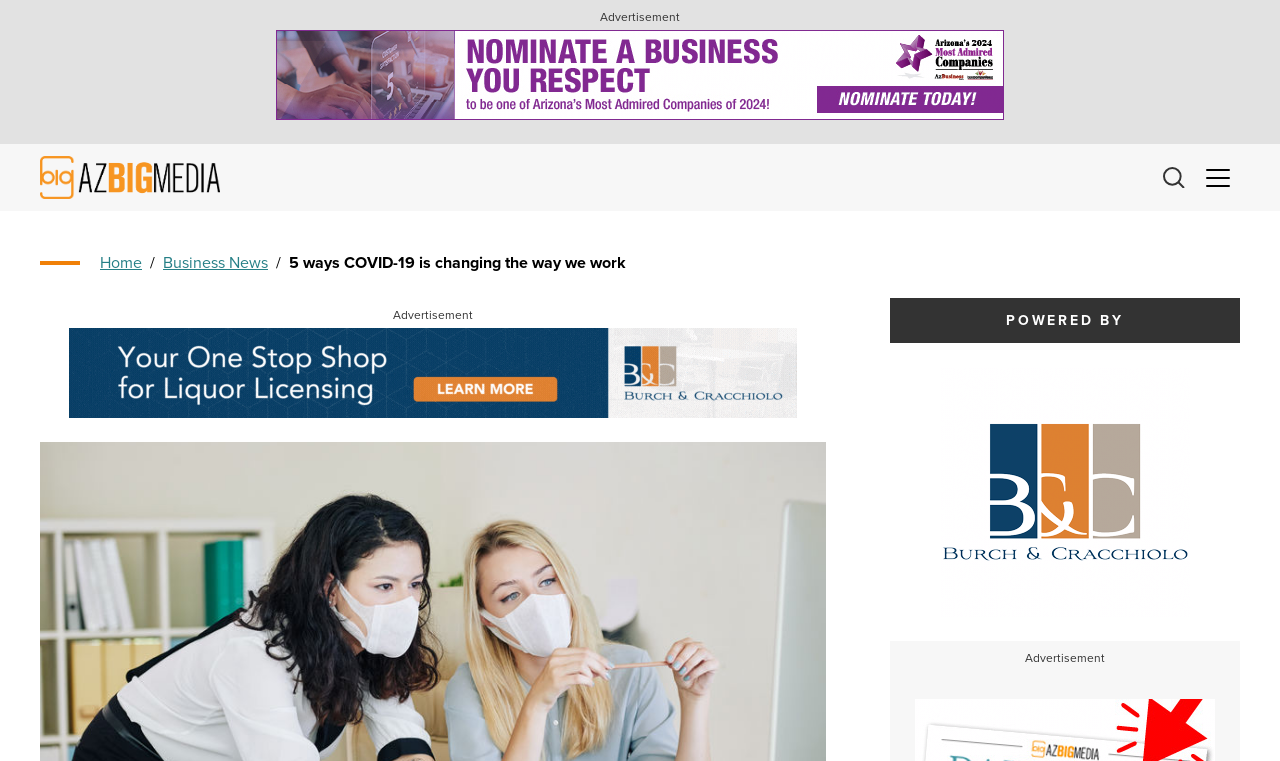What is the logo of the website?
Analyze the image and deliver a detailed answer to the question.

The logo of the website is located at the top left corner of the webpage, and it is an image with the text 'AZ Big Media'.